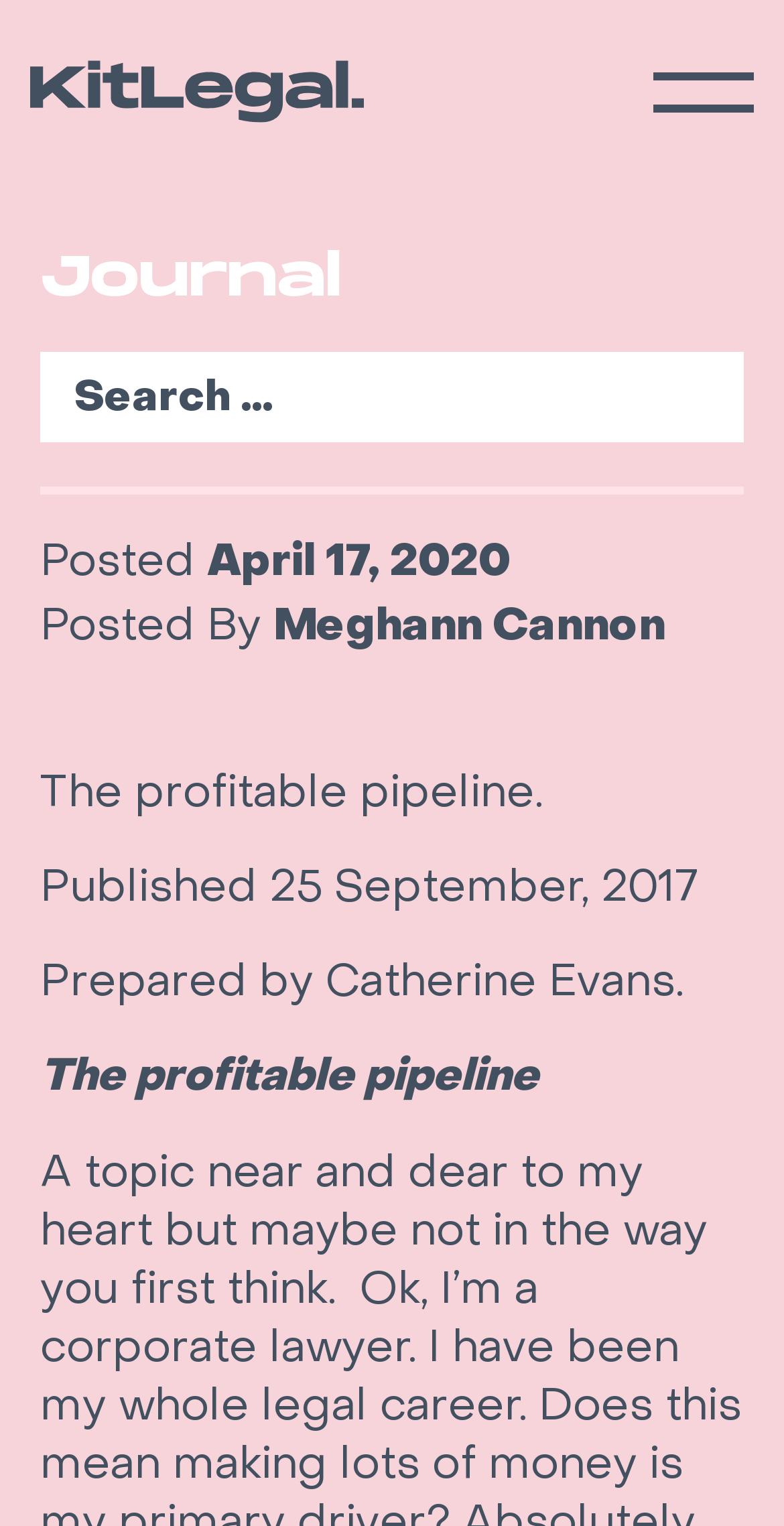Answer the question using only one word or a concise phrase: What is the date of the post?

April 17, 2020